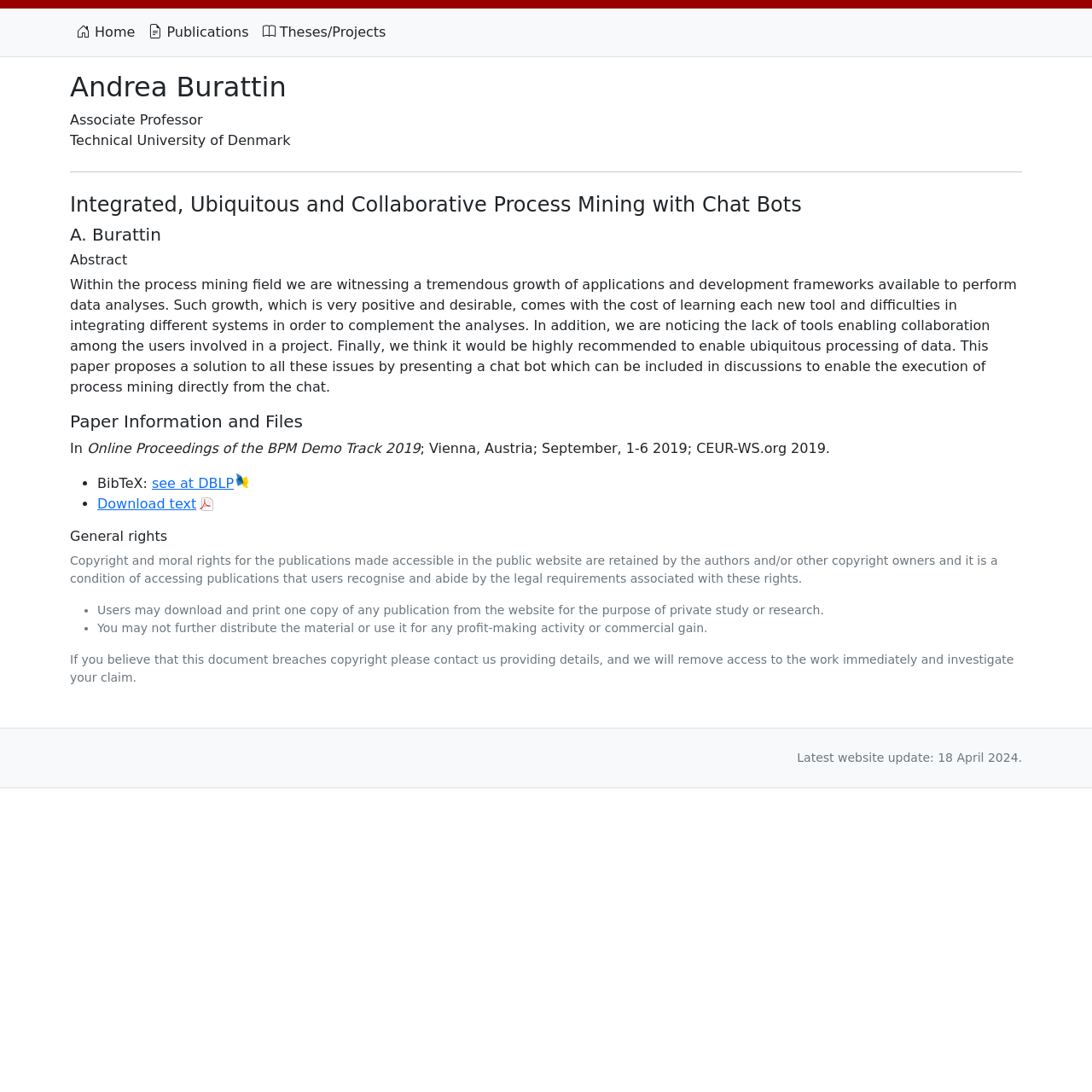Provide the bounding box coordinates of the HTML element described as: "Download text". The bounding box coordinates should be four float numbers between 0 and 1, i.e., [left, top, right, bottom].

[0.089, 0.454, 0.195, 0.469]